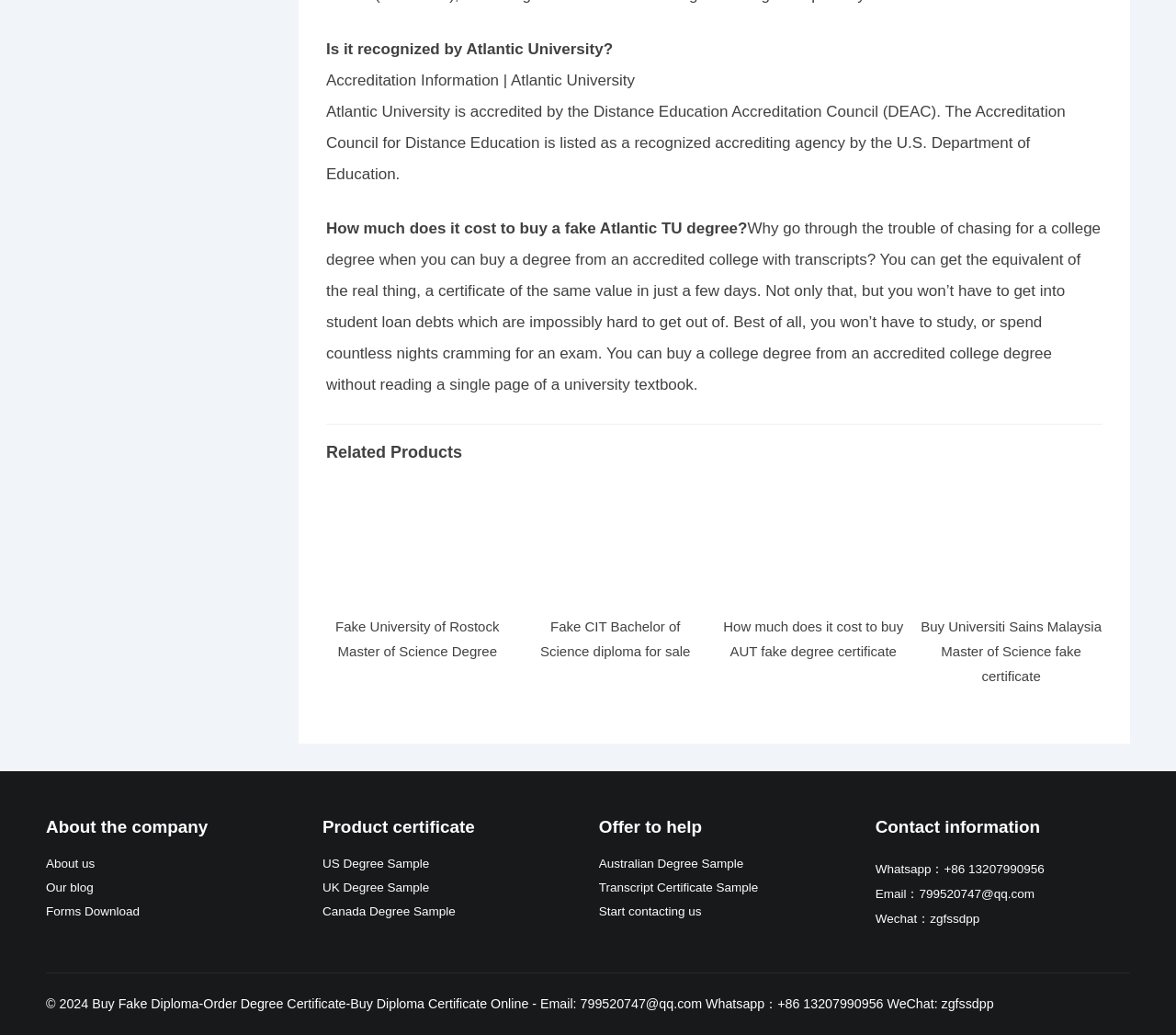What is the purpose of buying a fake degree?
Analyze the image and provide a thorough answer to the question.

The StaticText element with the text 'You won’t have to get into student loan debts which are impossibly hard to get out of.' suggests that one of the purposes of buying a fake degree is to avoid student loan debts.